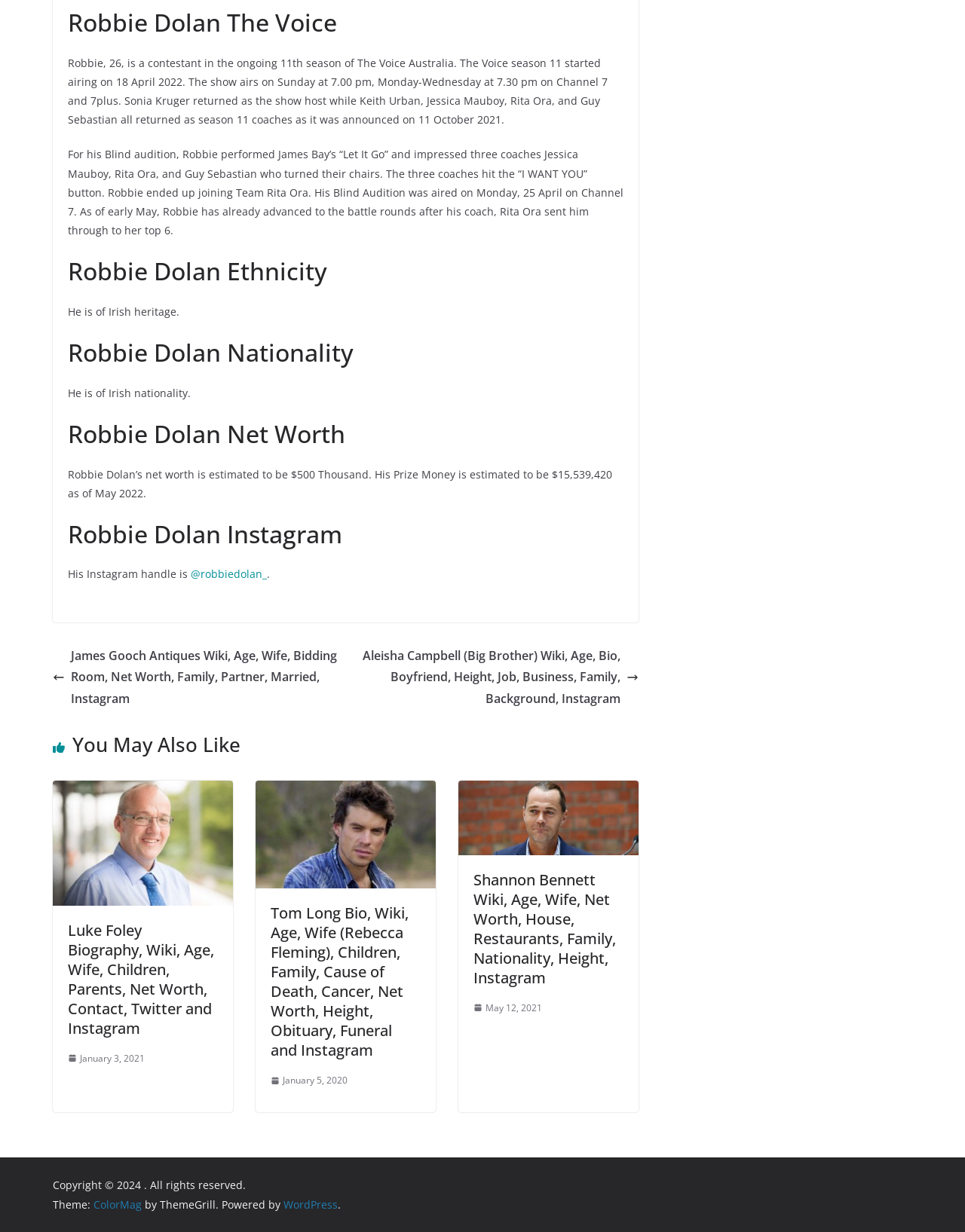Provide the bounding box coordinates for the specified HTML element described in this description: "ColorMag". The coordinates should be four float numbers ranging from 0 to 1, in the format [left, top, right, bottom].

[0.097, 0.972, 0.147, 0.983]